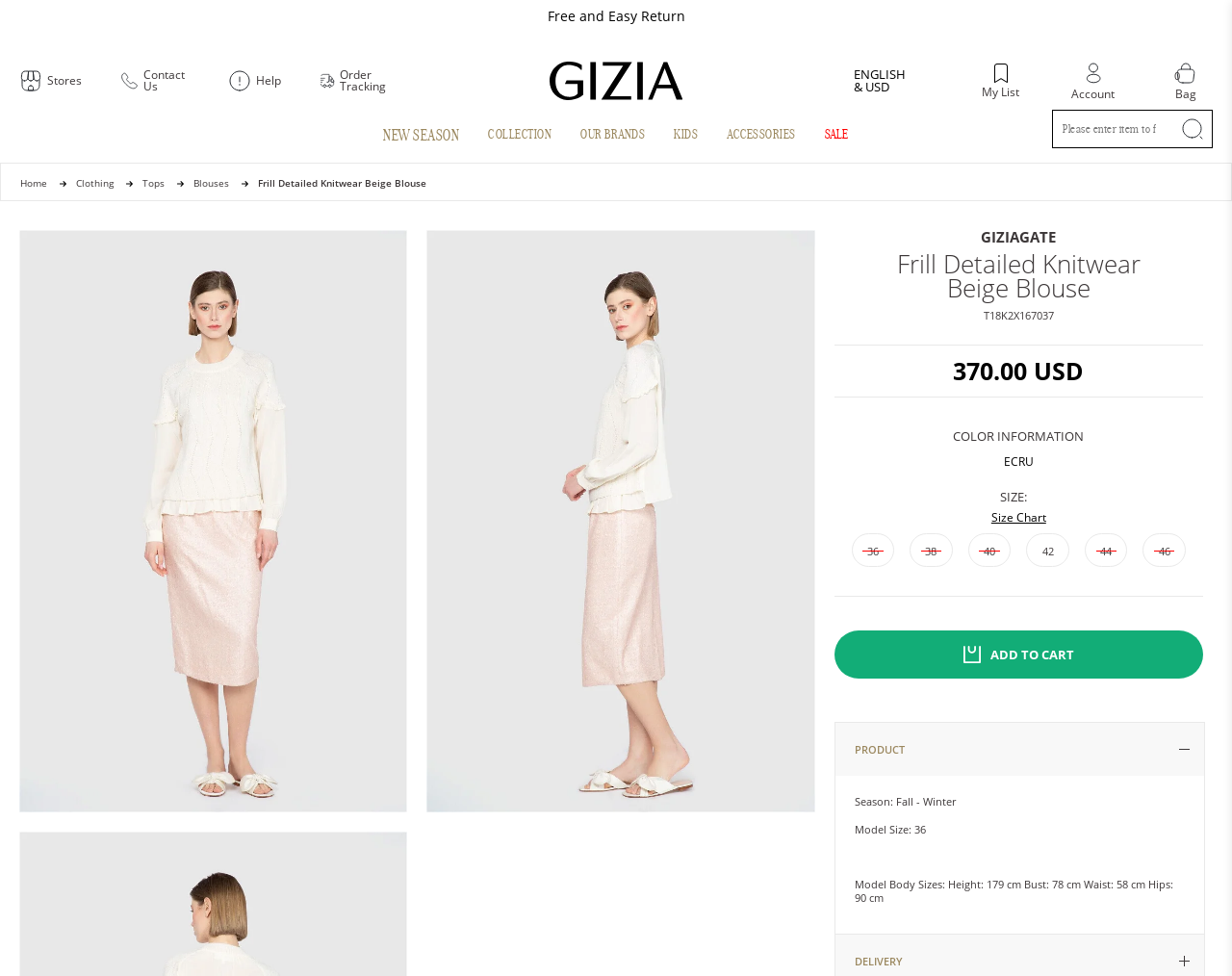Kindly provide the bounding box coordinates of the section you need to click on to fulfill the given instruction: "Add the product to cart".

[0.677, 0.646, 0.977, 0.695]